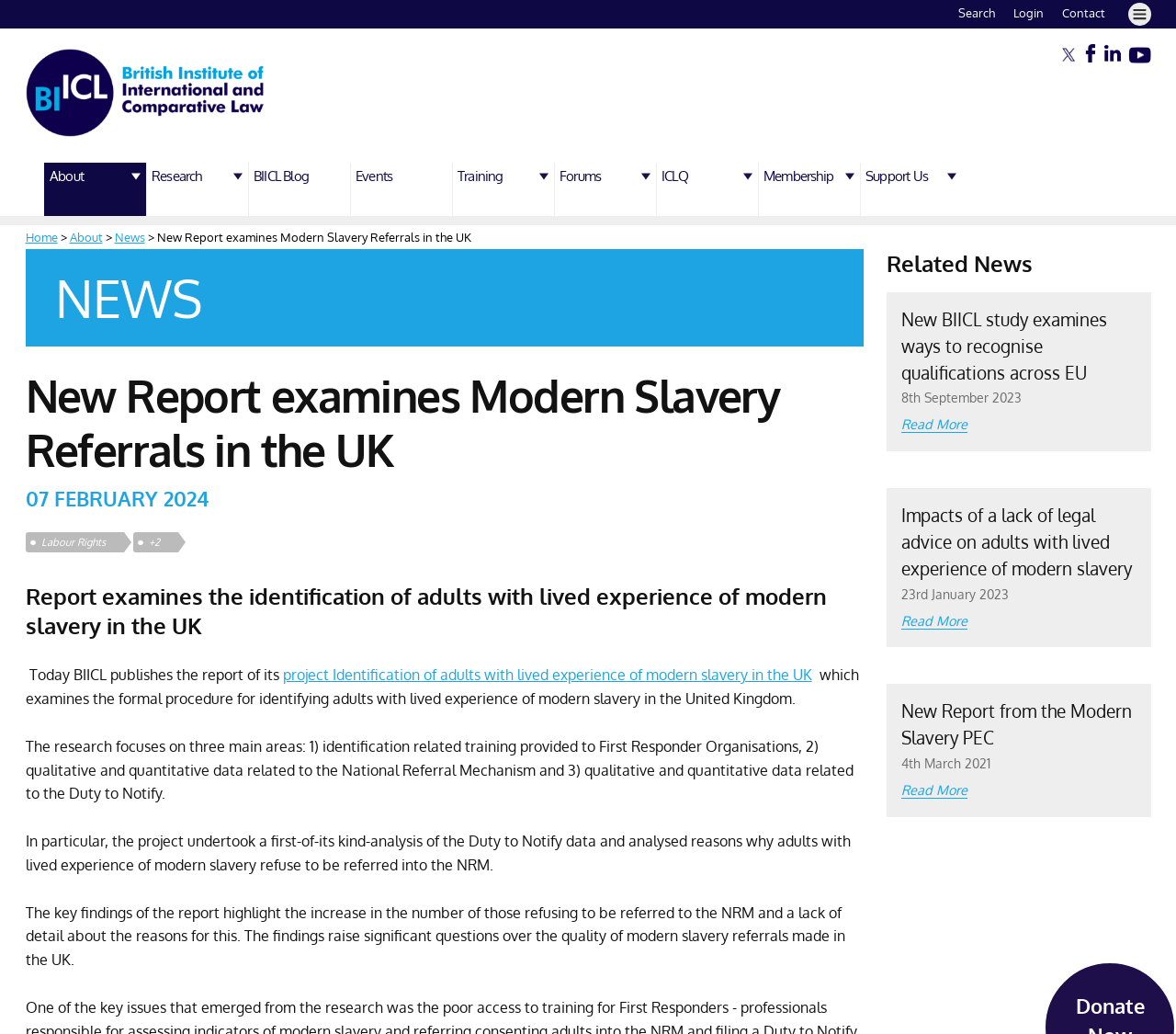Using the format (top-left x, top-left y, bottom-right x, bottom-right y), and given the element description, identify the bounding box coordinates within the screenshot: News

[0.097, 0.222, 0.123, 0.236]